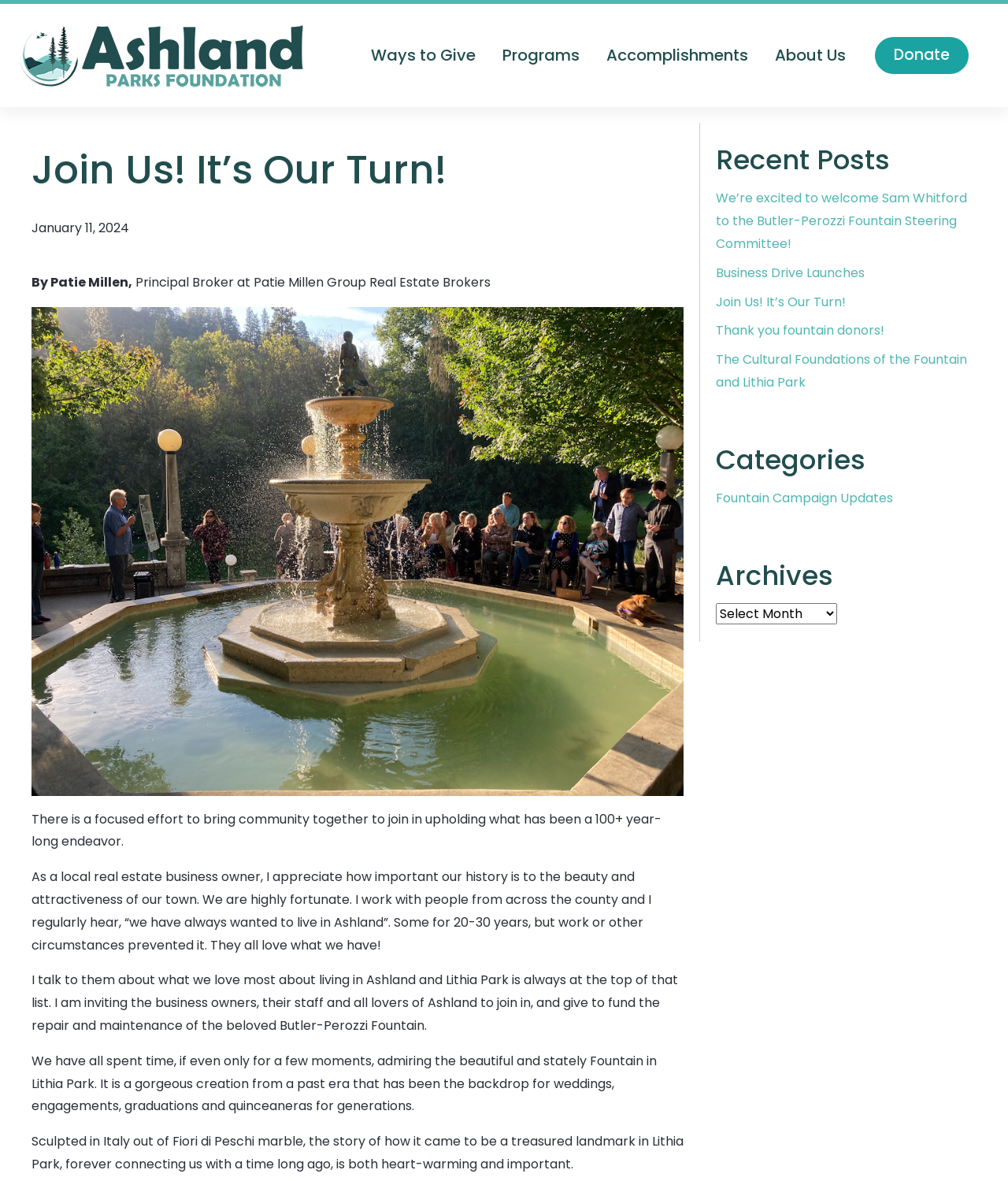Who is the author of the article? Based on the screenshot, please respond with a single word or phrase.

Patie Millen